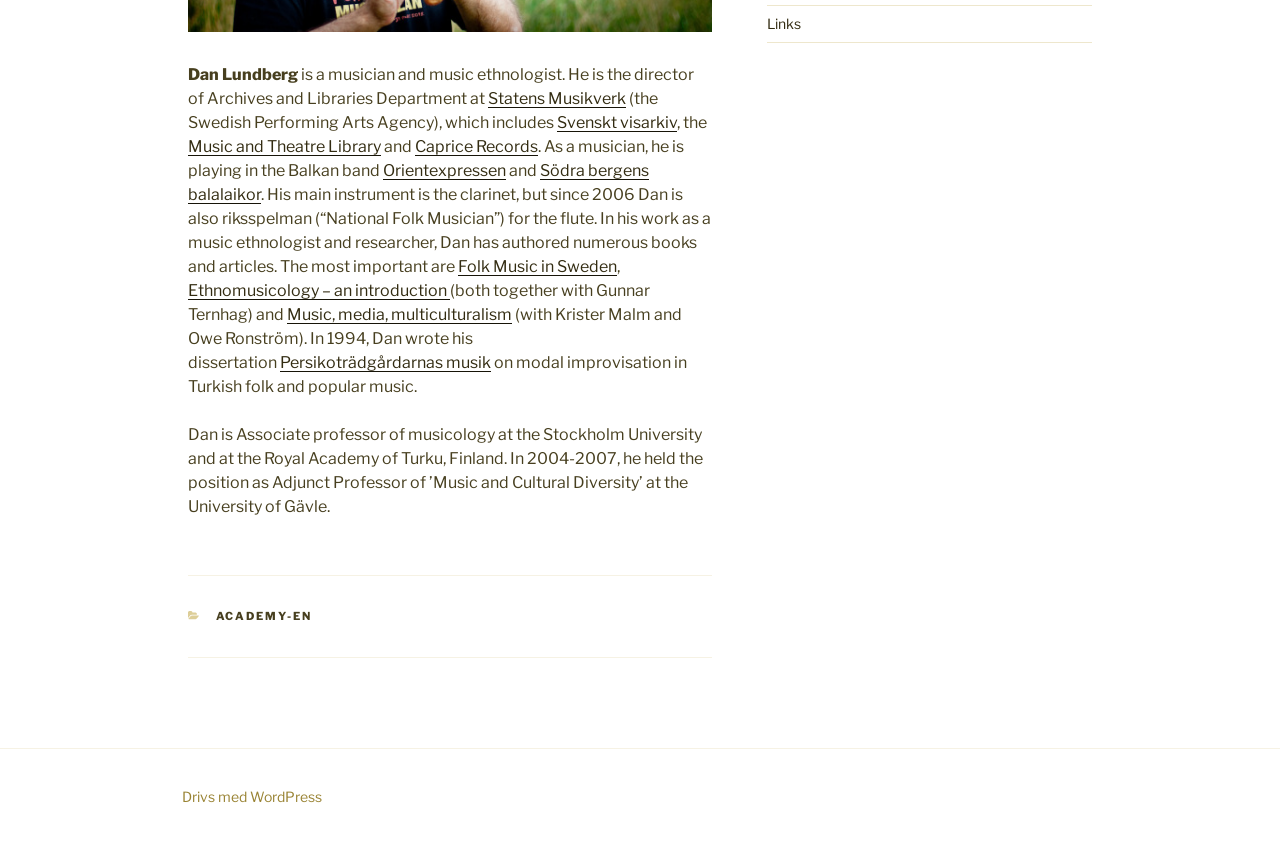Extract the bounding box coordinates of the UI element described: "Links". Provide the coordinates in the format [left, top, right, bottom] with values ranging from 0 to 1.

[0.599, 0.017, 0.625, 0.037]